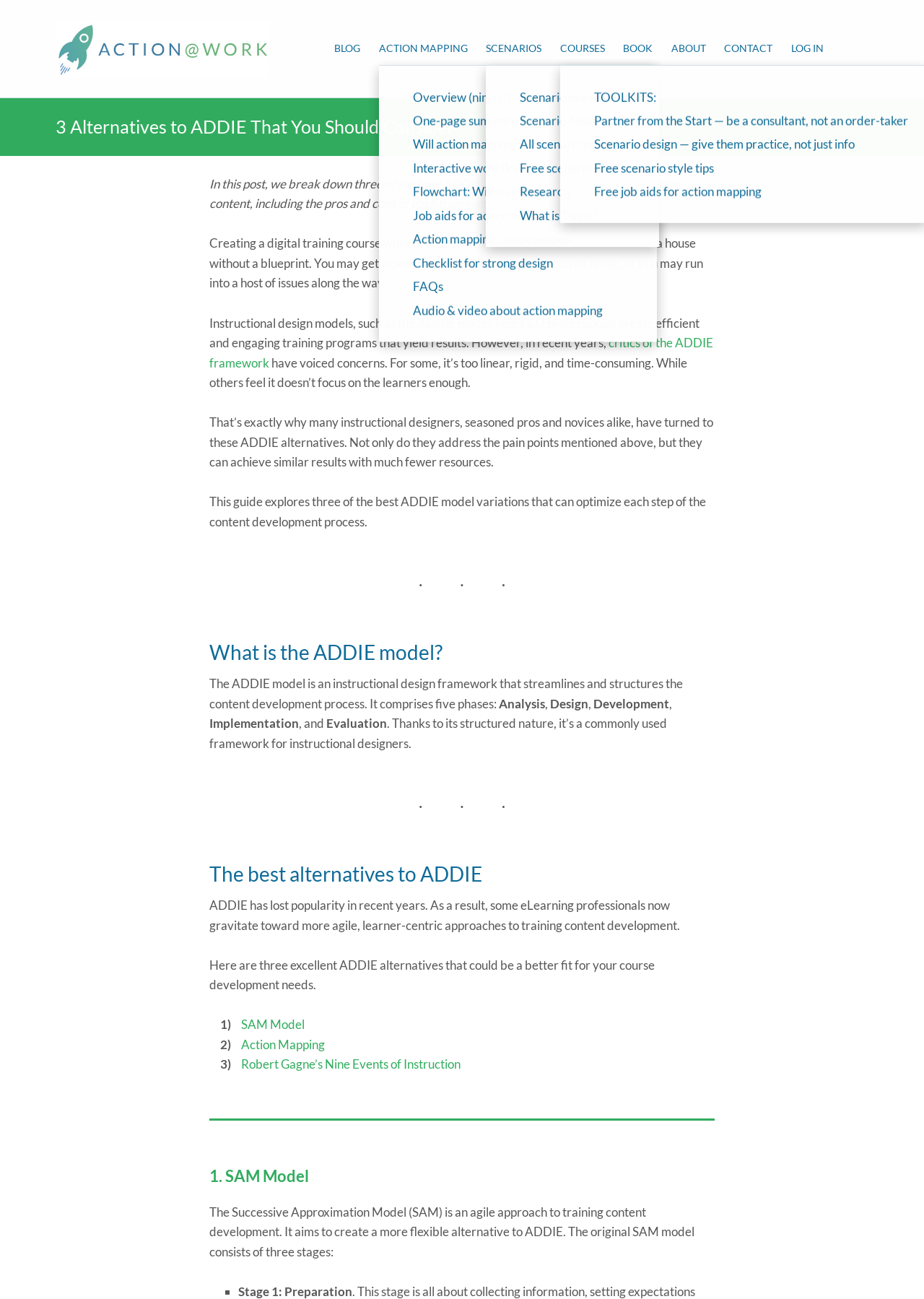Determine the bounding box coordinates of the clickable region to follow the instruction: "Explore the 'Action Mapping' approach".

[0.261, 0.798, 0.351, 0.81]